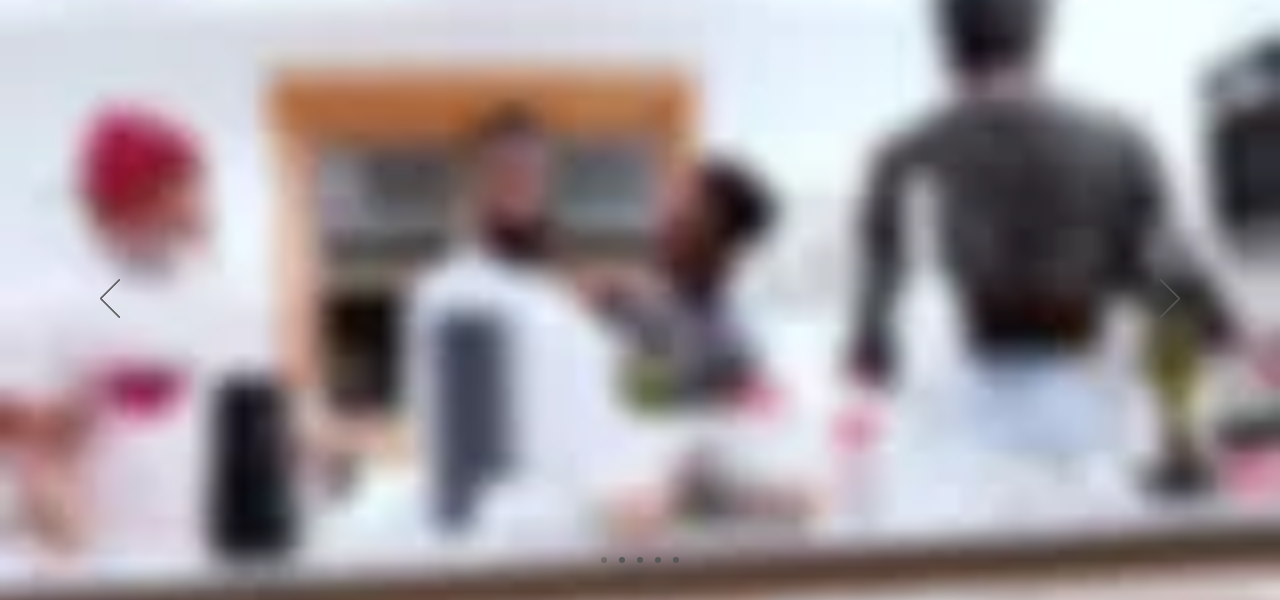What type of space is hinted at by the environment?
Use the image to give a comprehensive and detailed response to the question.

The caption describes the environment as having a kitchen-like backdrop, which implies a casual, communal space, likely a kitchen or living area, perfect for social gatherings and shared moments.